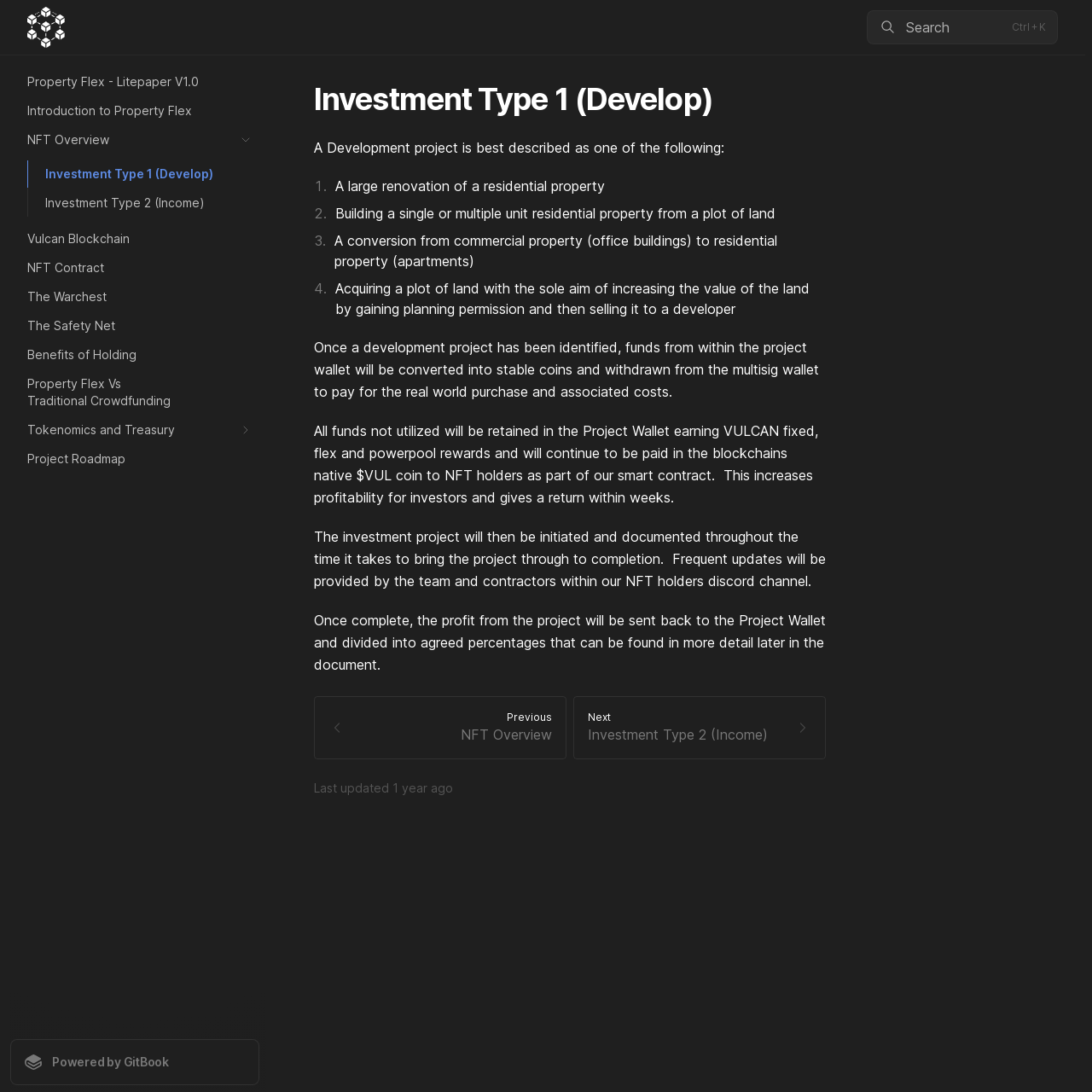Please locate the bounding box coordinates of the element that should be clicked to achieve the given instruction: "Navigate to 'Next Investment Type 2 (Income)'".

[0.525, 0.638, 0.756, 0.695]